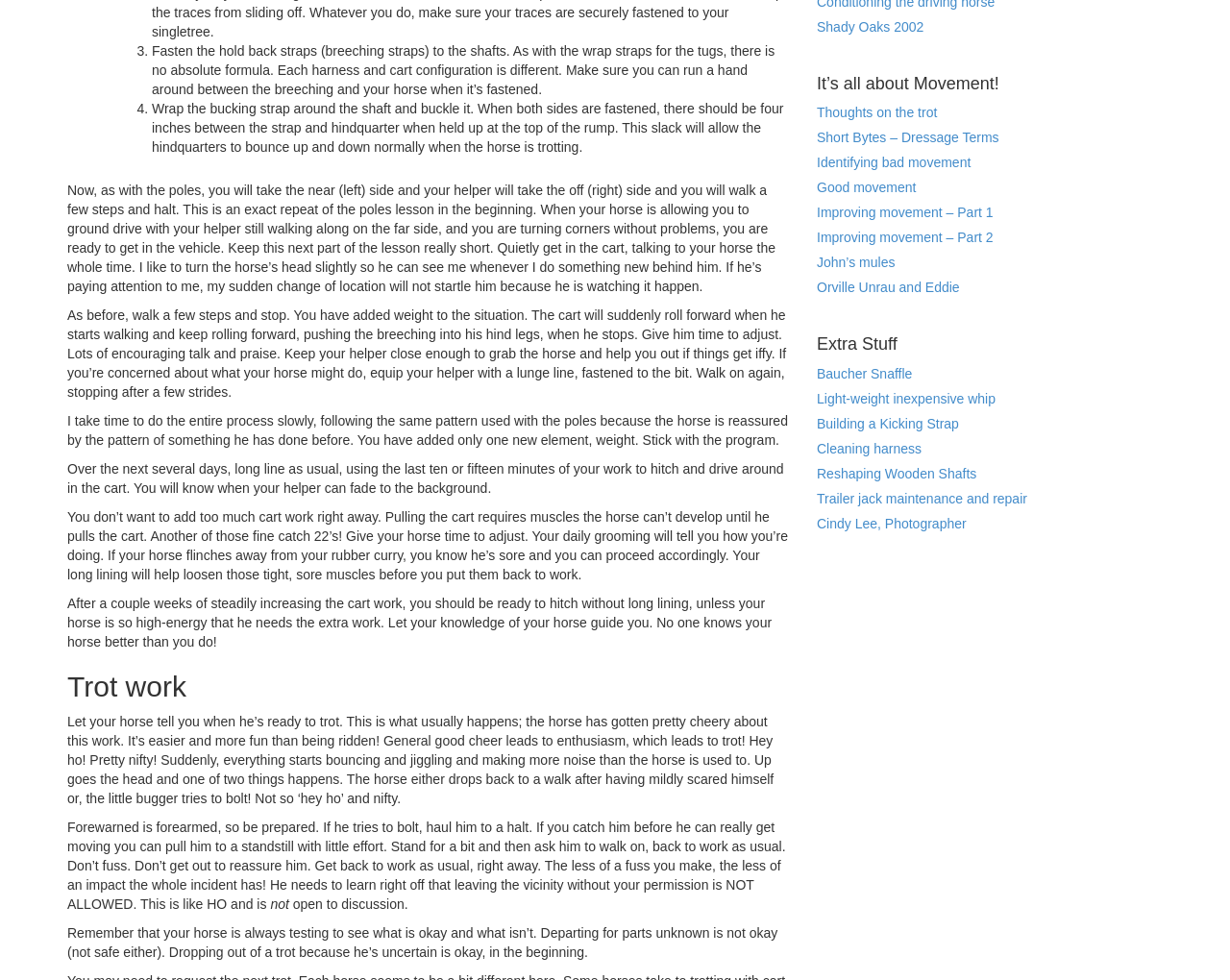Locate the bounding box of the UI element defined by this description: "Cindy Lee, Photographer". The coordinates should be given as four float numbers between 0 and 1, formatted as [left, top, right, bottom].

[0.664, 0.527, 0.786, 0.542]